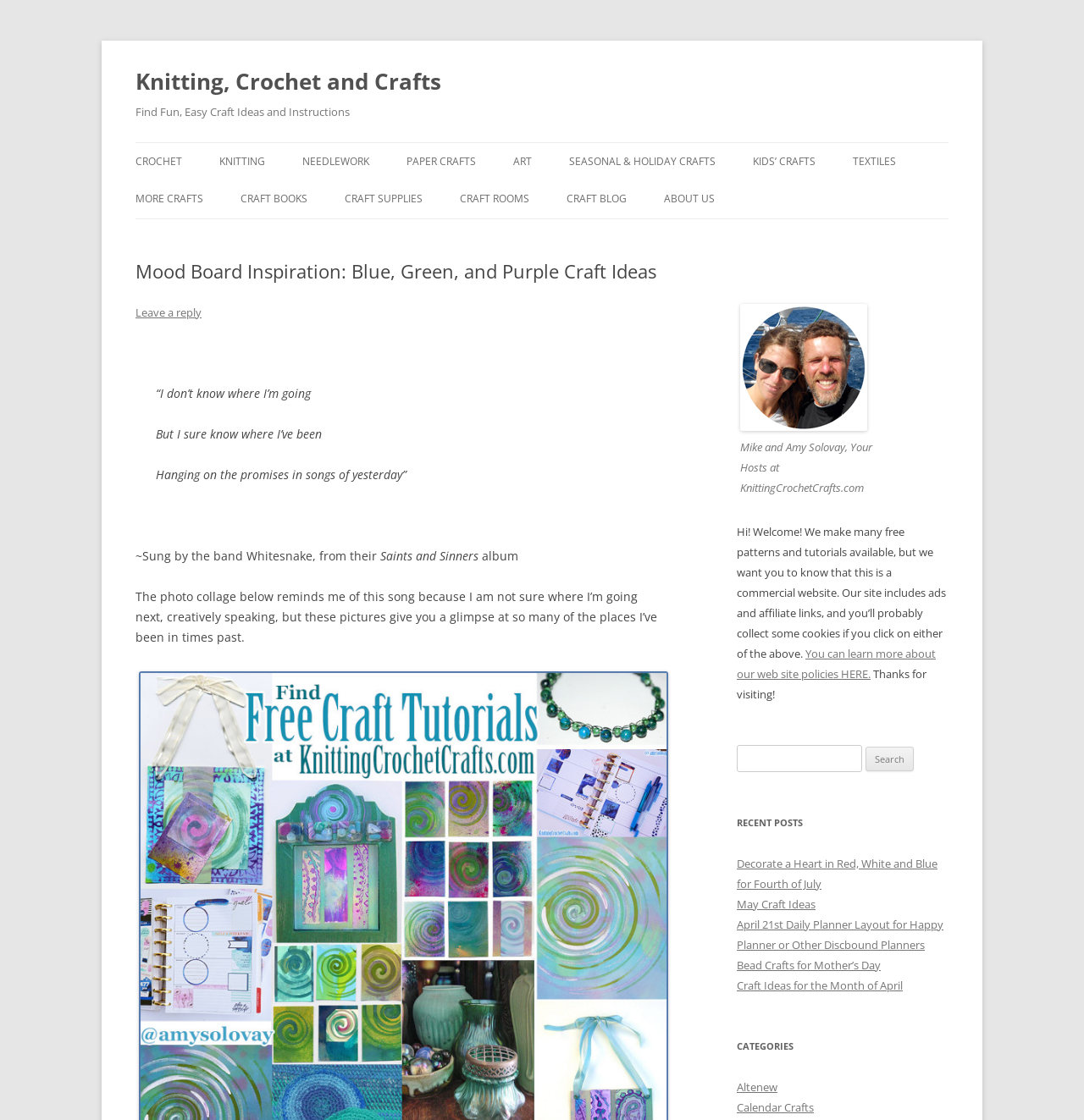Pinpoint the bounding box coordinates of the clickable area necessary to execute the following instruction: "Like a post". The coordinates should be given as four float numbers between 0 and 1, namely [left, top, right, bottom].

None